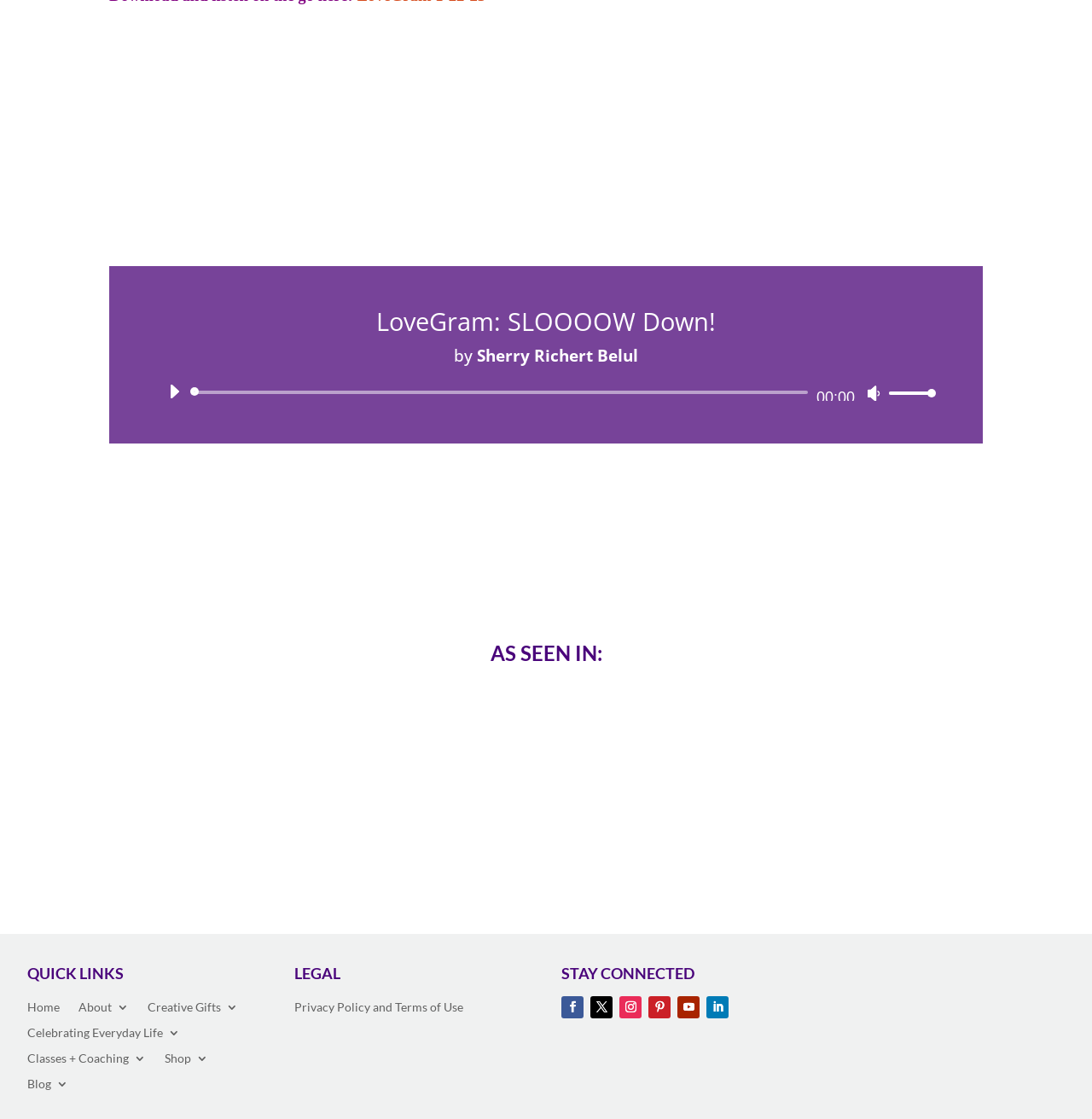Calculate the bounding box coordinates of the UI element given the description: "Celebrating Everyday Life".

[0.025, 0.918, 0.165, 0.934]